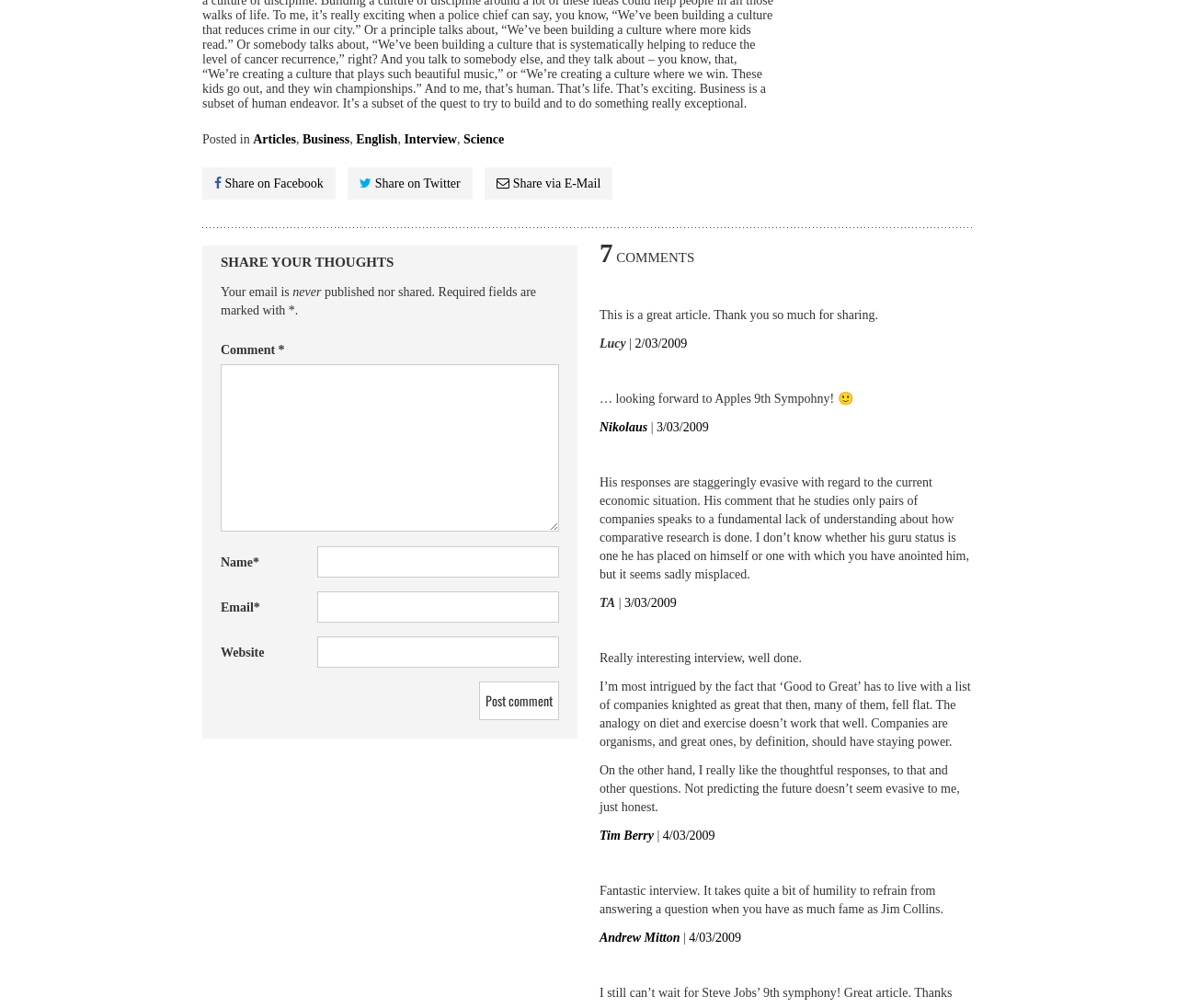Determine the coordinates of the bounding box for the clickable area needed to execute this instruction: "Open the main menu".

None